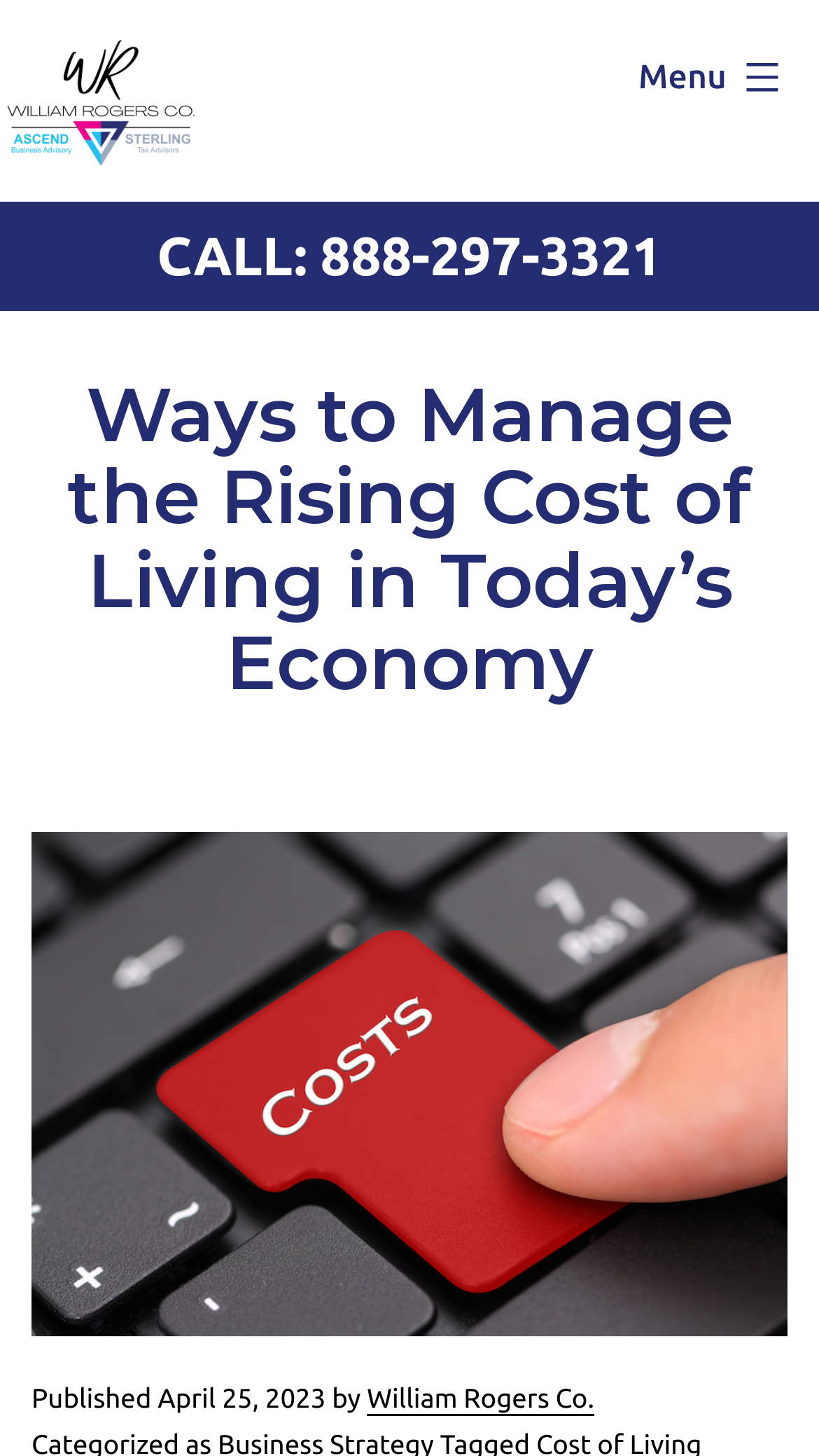Can you locate the main headline on this webpage and provide its text content?

Ways to Manage the Rising Cost of Living in Today’s Economy